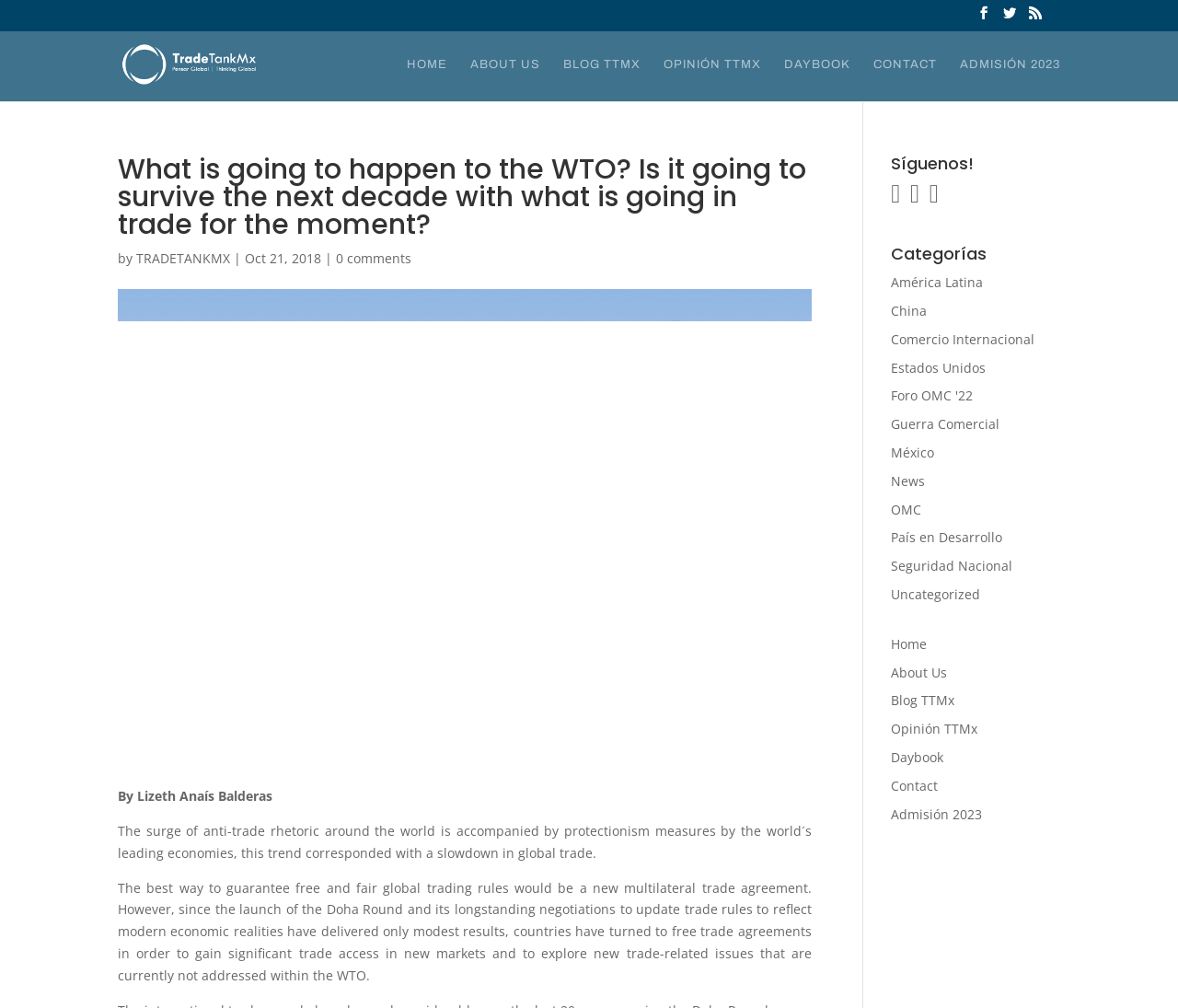How many social media links are there?
Using the details from the image, give an elaborate explanation to answer the question.

I found the social media links by looking at the icons located below the 'Síguenos!' heading, and I counted three links.